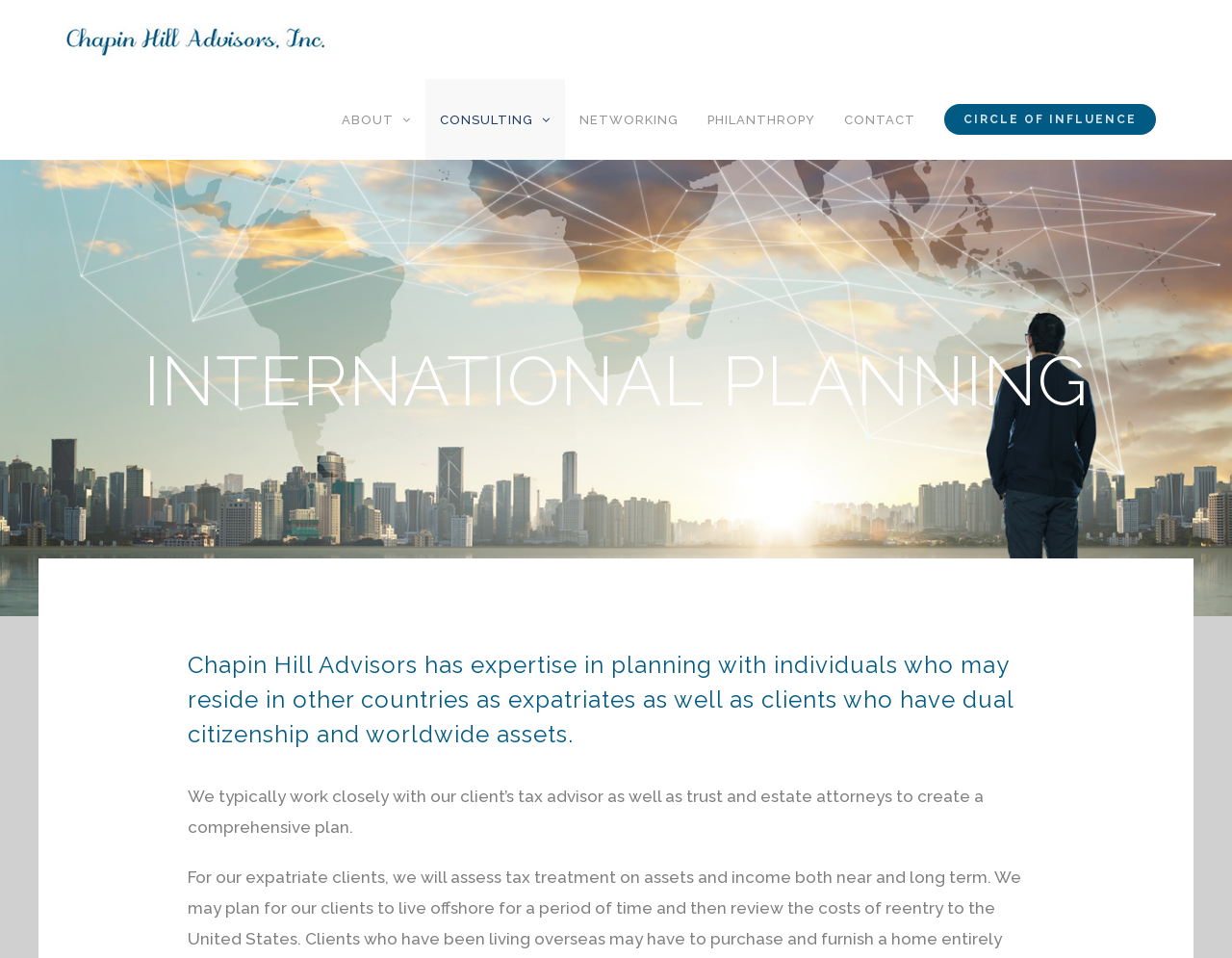Determine the bounding box coordinates of the region I should click to achieve the following instruction: "Go to ABOUT page". Ensure the bounding box coordinates are four float numbers between 0 and 1, i.e., [left, top, right, bottom].

[0.265, 0.082, 0.345, 0.167]